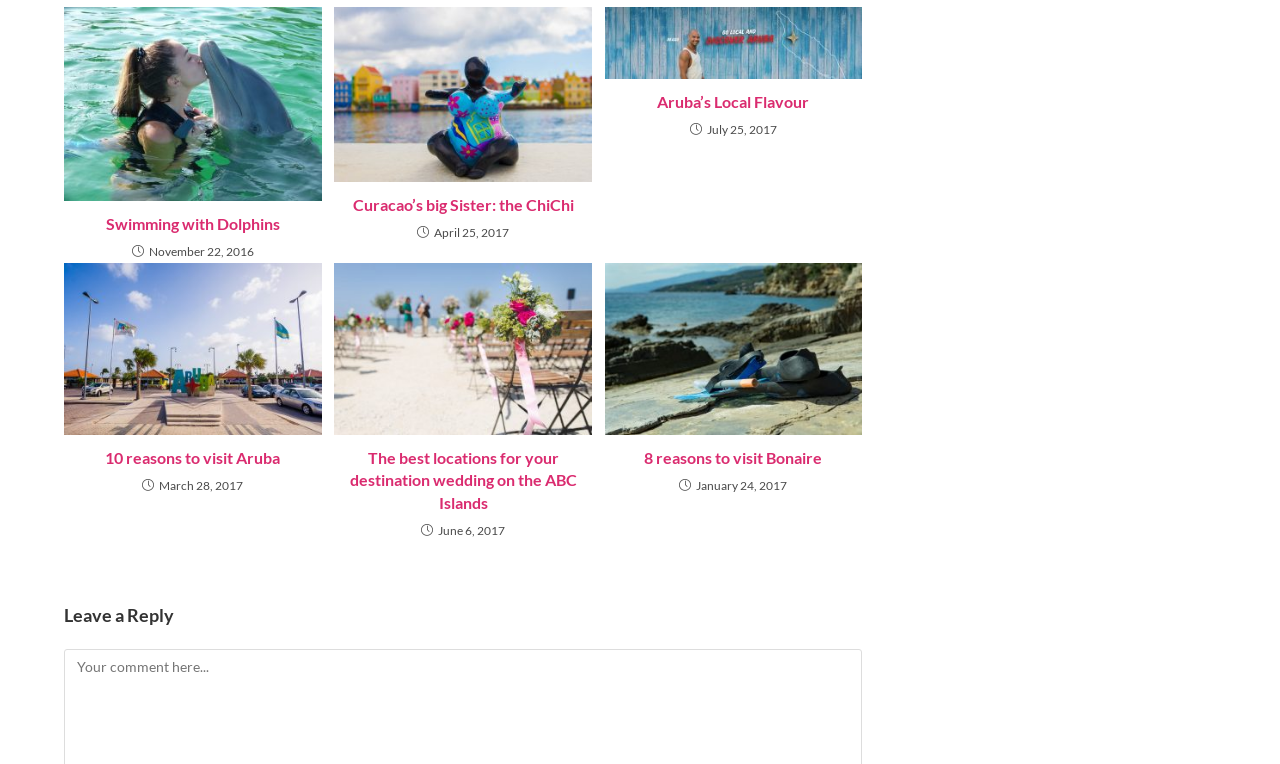What is the topic of the first article?
Using the image as a reference, answer the question in detail.

The first article is about 'Swimming with Dolphins' as indicated by the heading 'Swimming with Dolphins' and the link 'Read more about the article Swimming with Dolphins'.